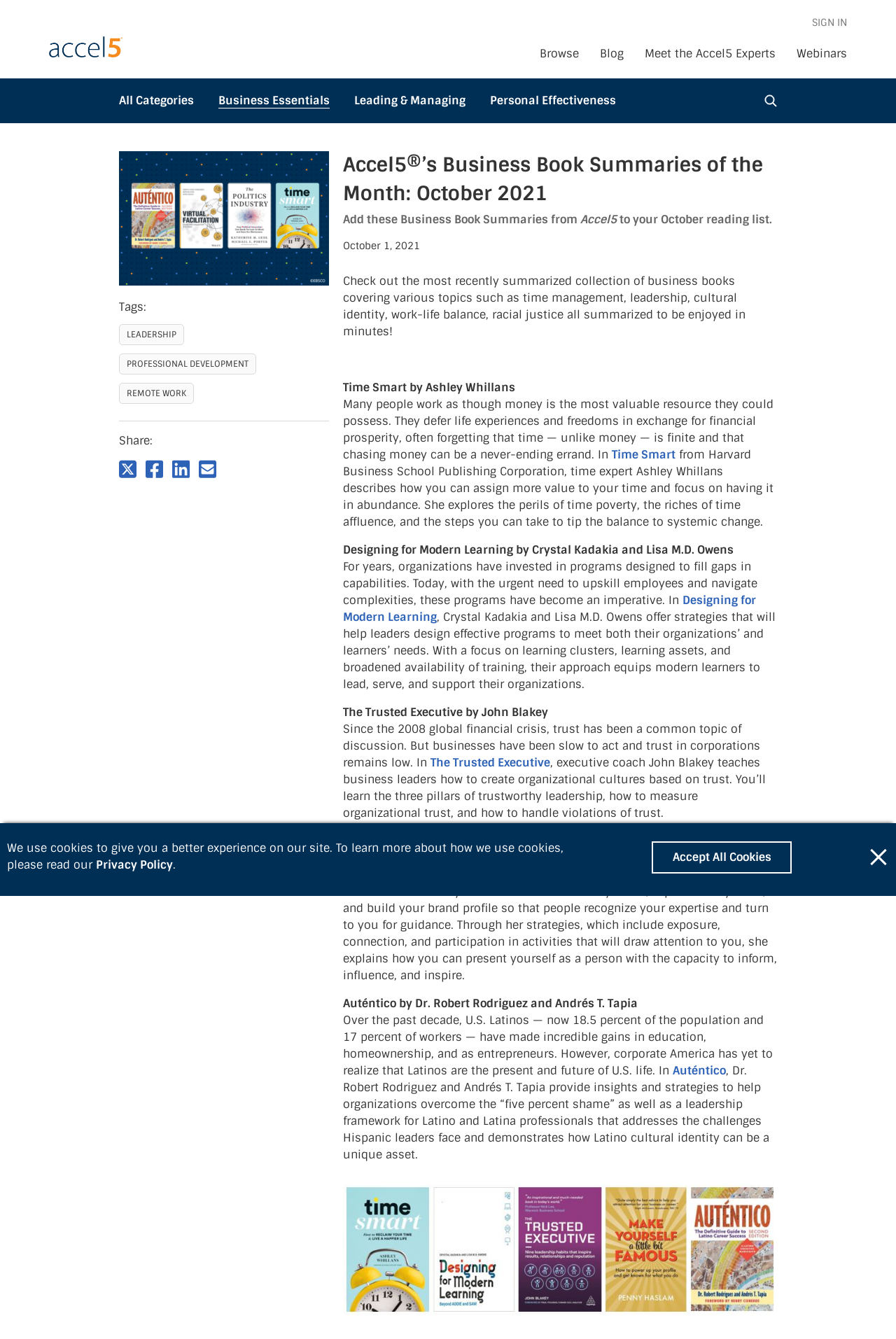Carefully examine the image and provide an in-depth answer to the question: How many business book summaries are listed on this page?

I counted the number of book summaries by looking at the static text elements that describe each book, such as 'Time Smart by Ashley Whillans', 'Designing for Modern Learning by Crystal Kadakia and Lisa M.D. Owens', and so on.